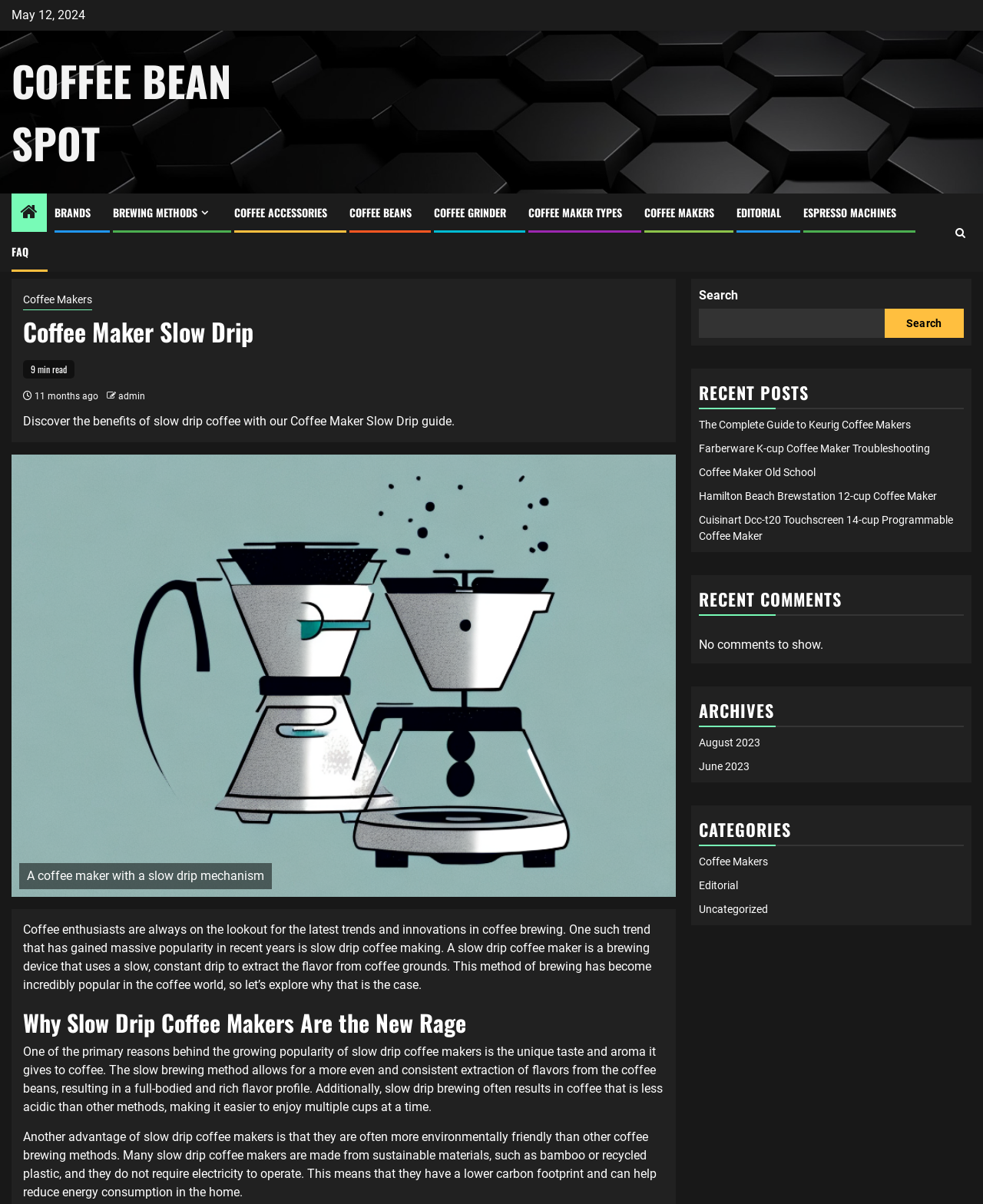Based on the element description Farberware K-cup Coffee Maker Troubleshooting, identify the bounding box coordinates for the UI element. The coordinates should be in the format (top-left x, top-left y, bottom-right x, bottom-right y) and within the 0 to 1 range.

[0.711, 0.367, 0.946, 0.377]